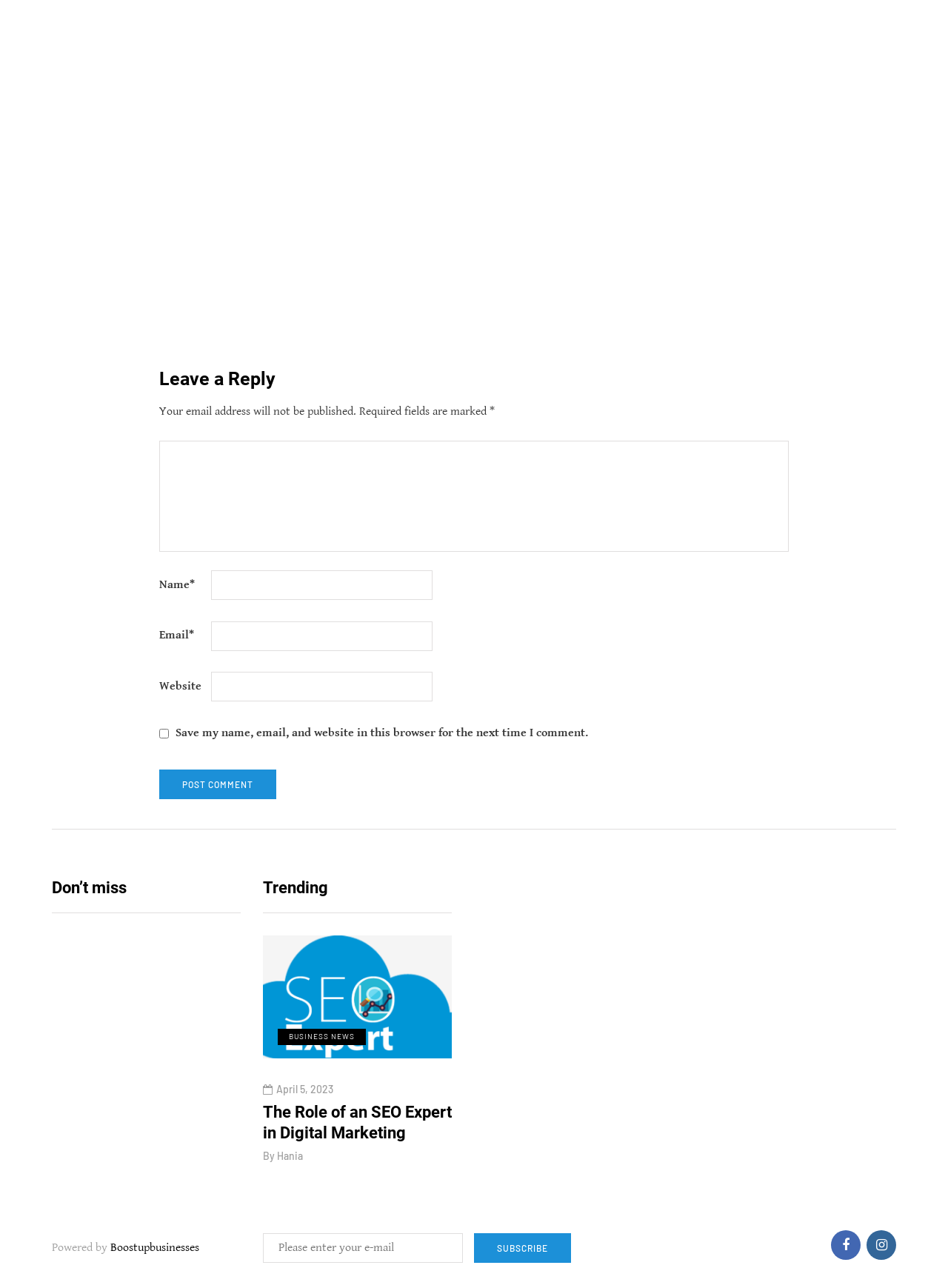What is the purpose of the 'Post comment' button?
Kindly offer a detailed explanation using the data available in the image.

The 'Post comment' button is located at the end of a comment form that asks for a name, email, and website, and has a checkbox to save the information for future comments. This suggests that the purpose of the 'Post comment' button is to submit and post a comment on the webpage.